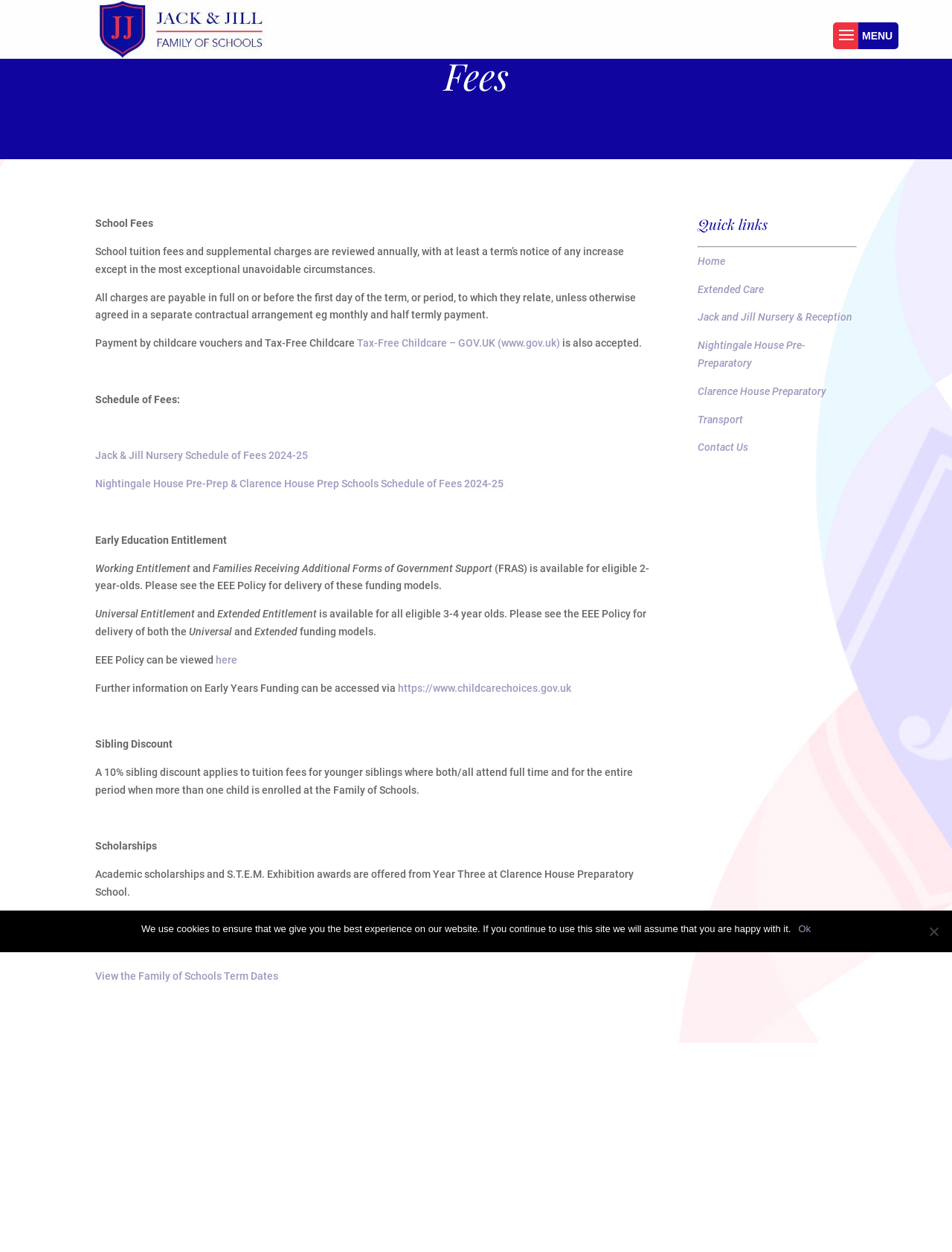Locate the bounding box coordinates of the element to click to perform the following action: 'Click on Book Now'. The coordinates should be given as four float values between 0 and 1, in the form of [left, top, right, bottom].

None